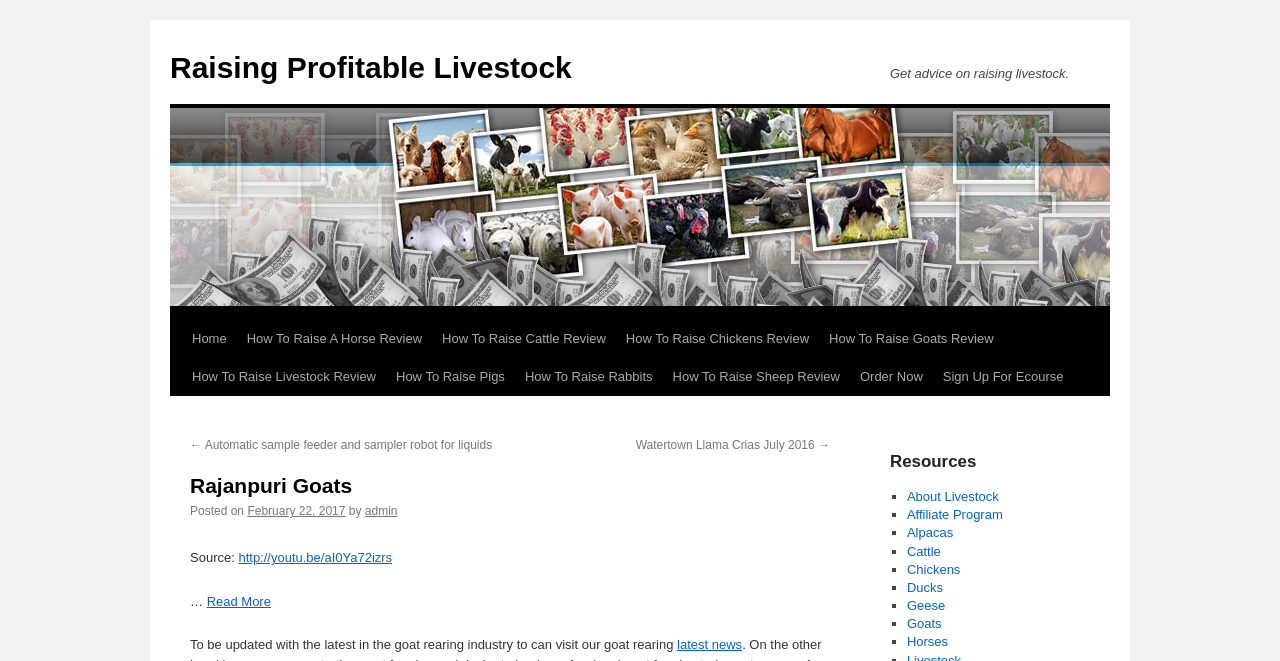Determine the bounding box coordinates of the region that needs to be clicked to achieve the task: "Learn about raising cattle".

[0.709, 0.822, 0.735, 0.845]